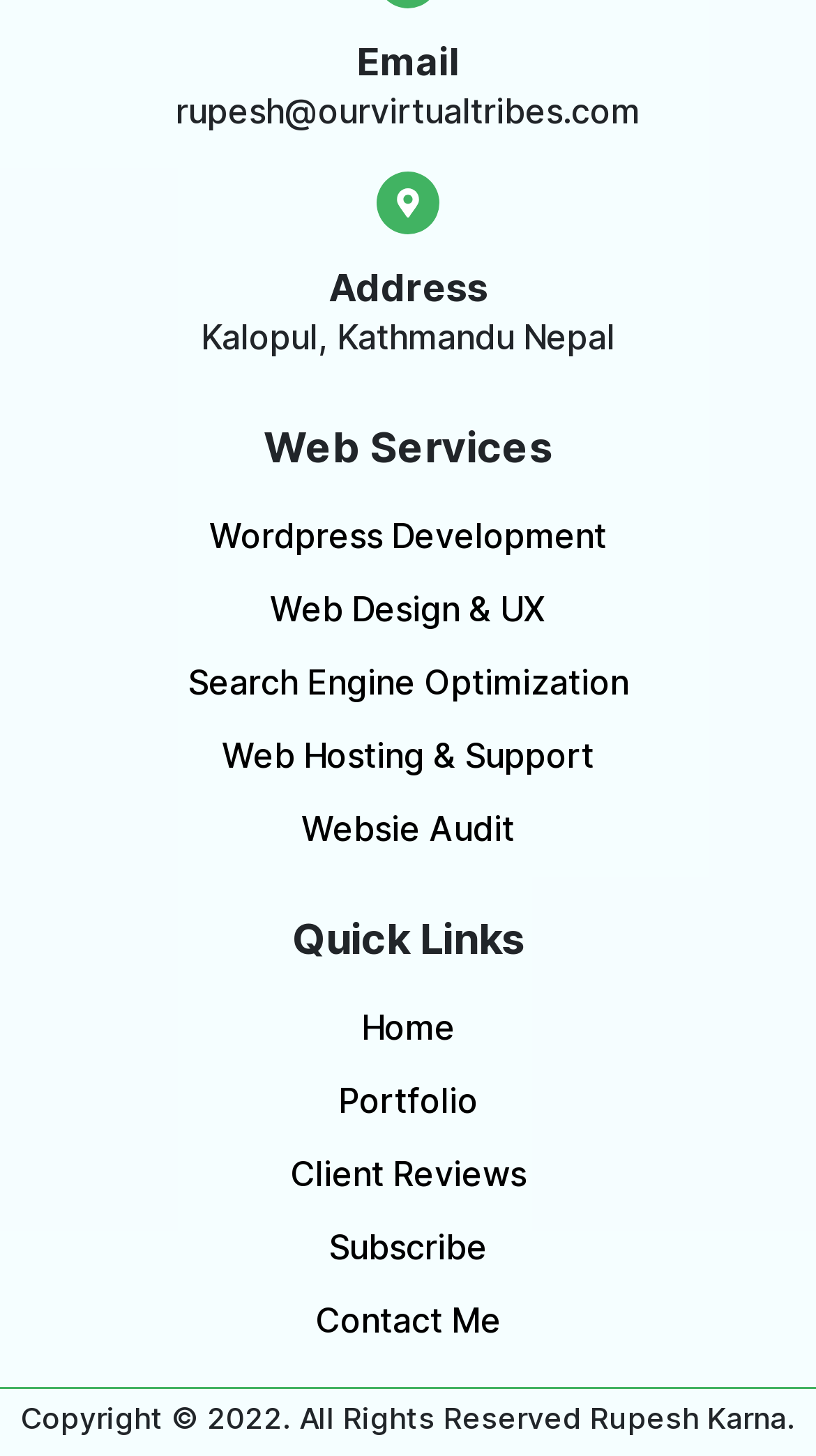What is the email address provided?
Look at the image and construct a detailed response to the question.

I found the email address by looking at the static text element with the OCR text 'rupesh@ourvirtualtribes.com' which is located at the top of the webpage, below the 'Email' heading.